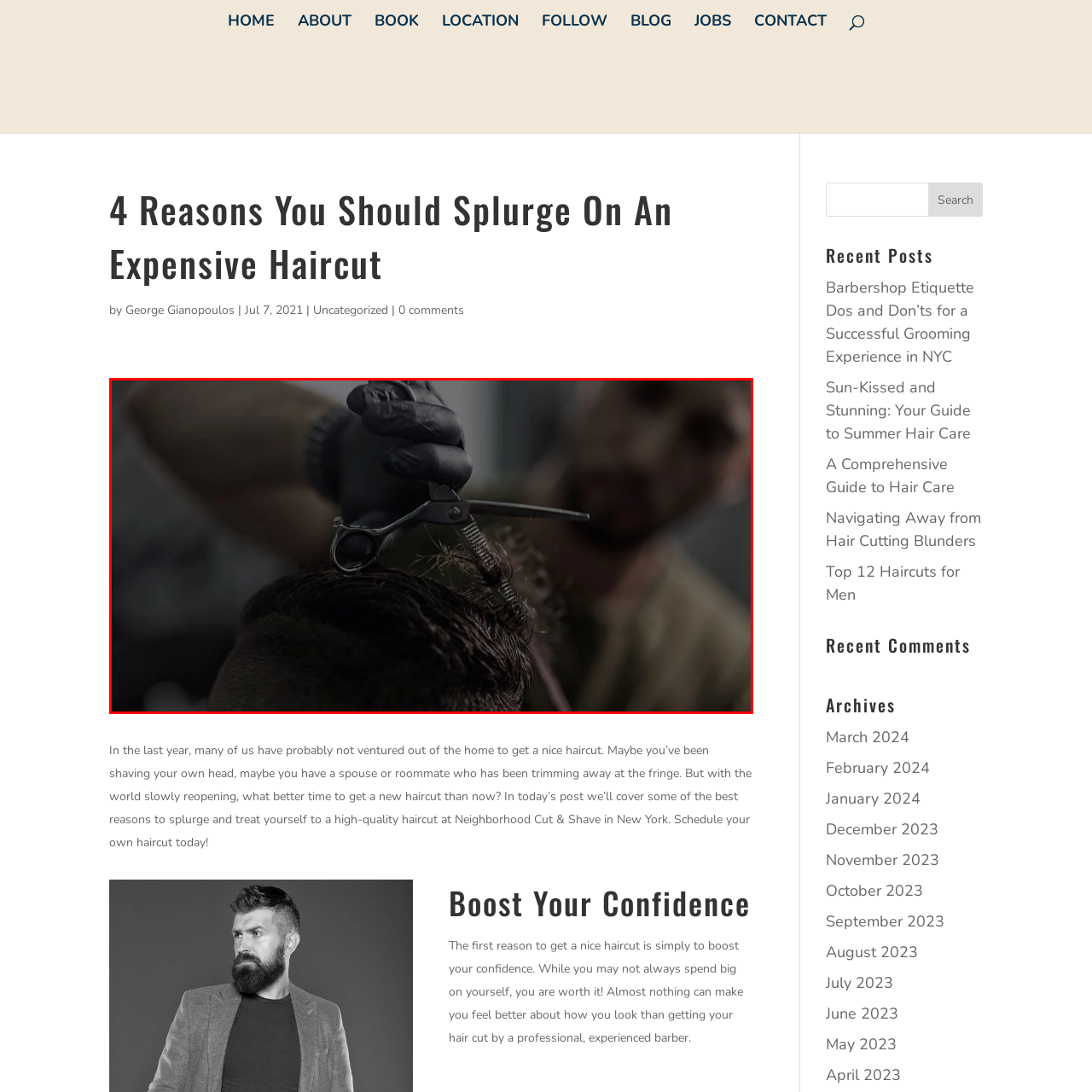What is the barber using to trim the client's hair?
Observe the section of the image outlined in red and answer concisely with a single word or phrase.

A pair of sharp scissors